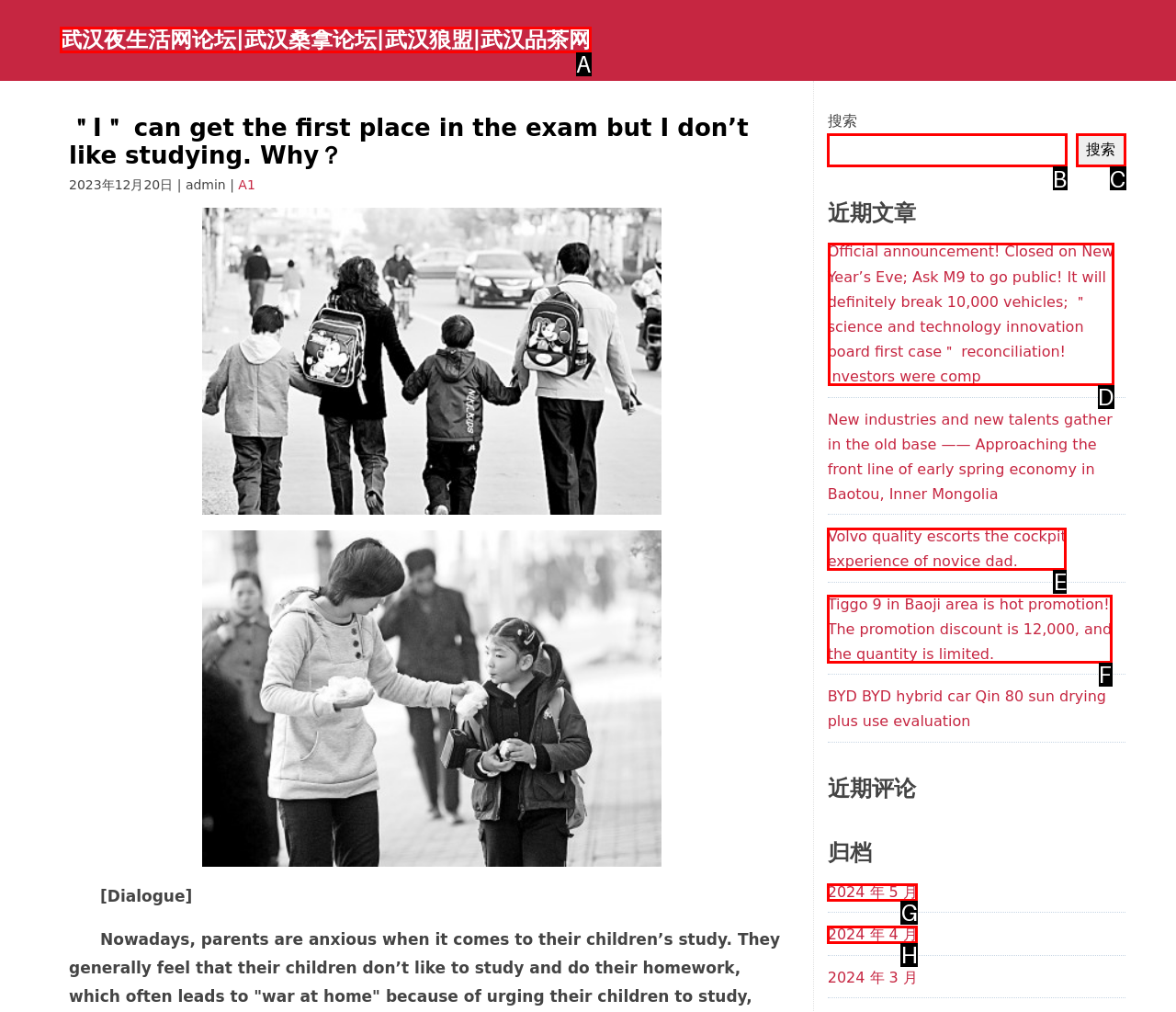Choose the HTML element you need to click to achieve the following task: Read the latest article
Respond with the letter of the selected option from the given choices directly.

D